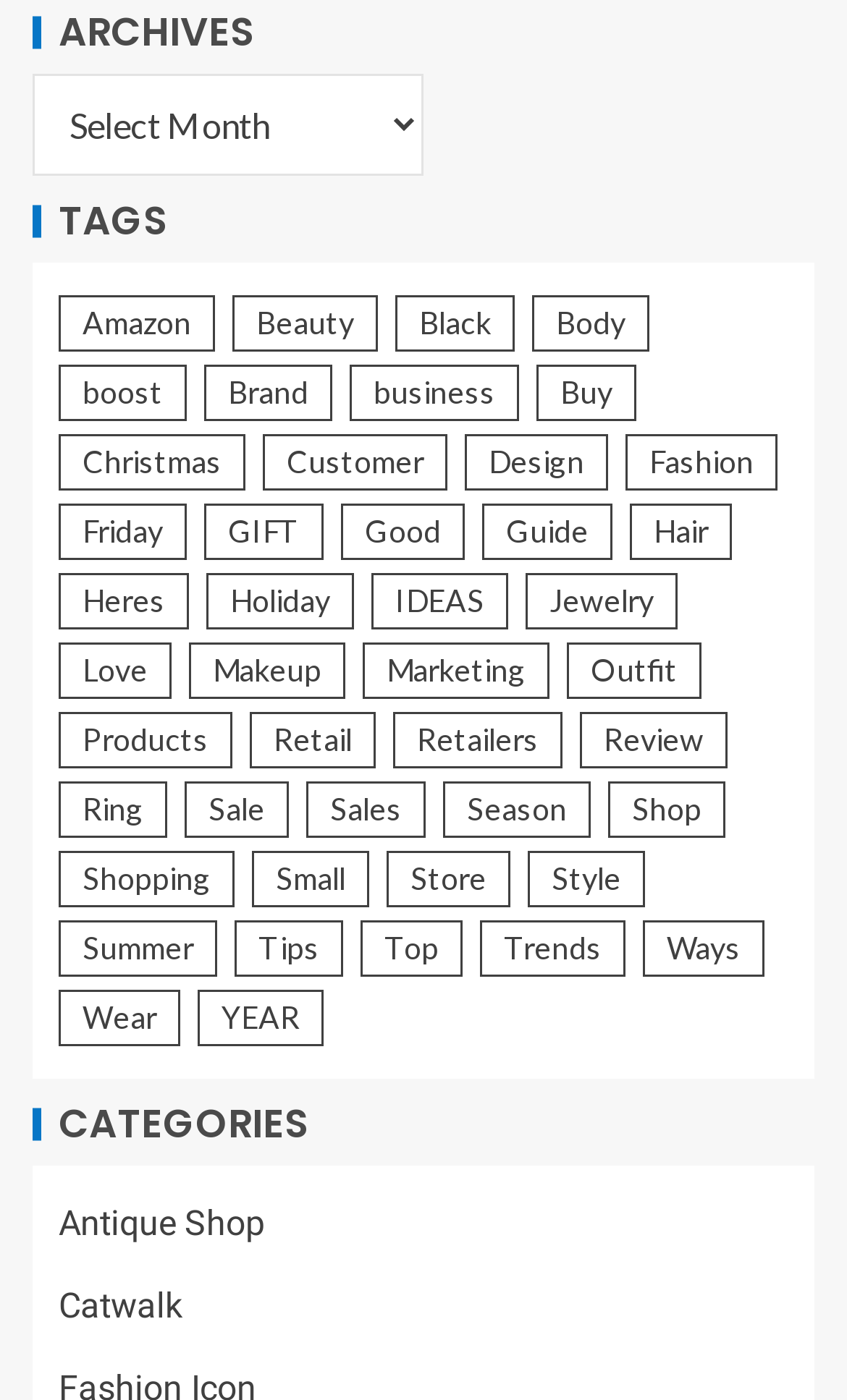Please identify the bounding box coordinates of the element's region that needs to be clicked to fulfill the following instruction: "Visit the 'Antique Shop' category". The bounding box coordinates should consist of four float numbers between 0 and 1, i.e., [left, top, right, bottom].

[0.069, 0.859, 0.313, 0.888]